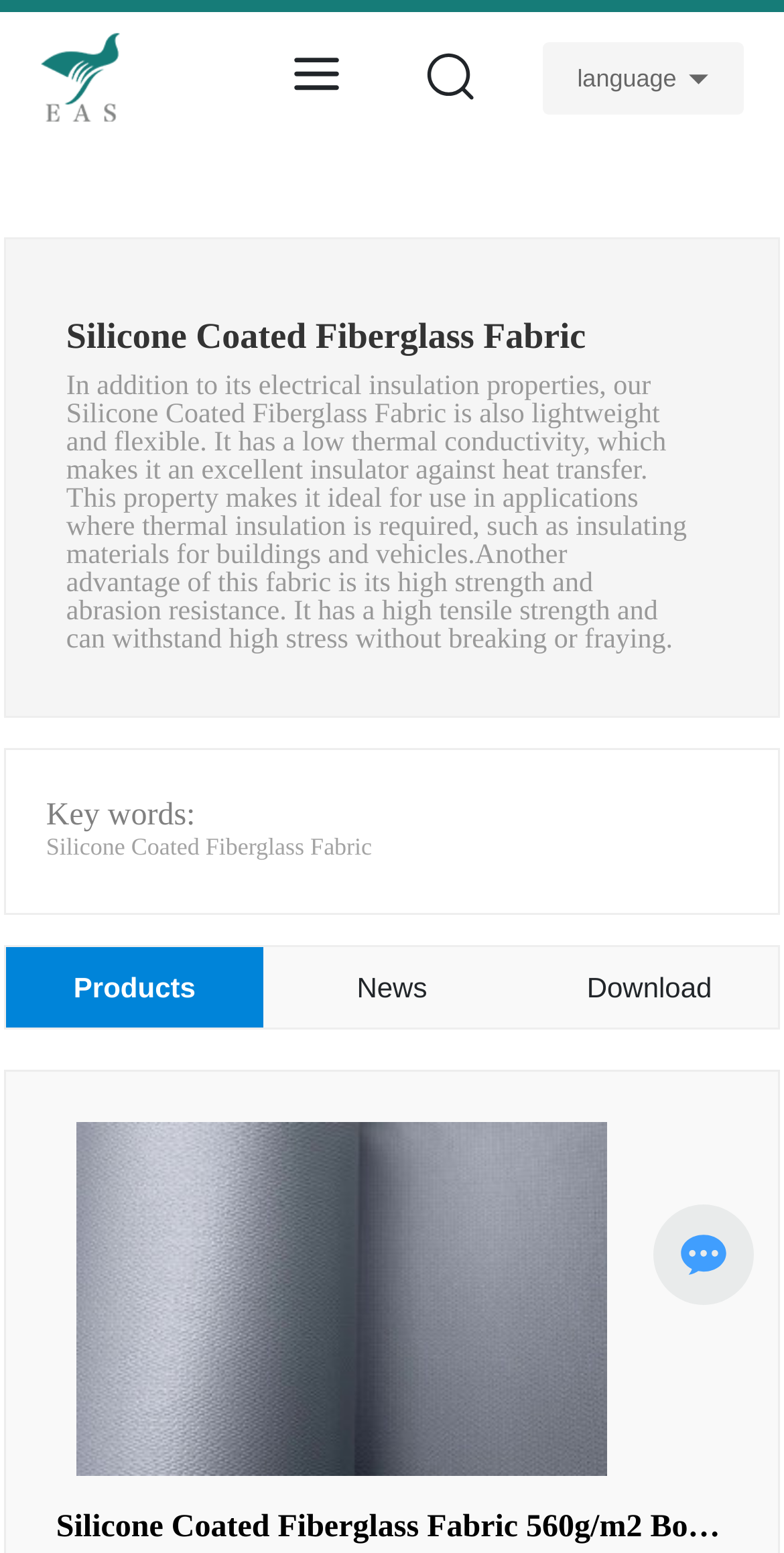What is the property of the fabric that makes it suitable for use in buildings and vehicles?
Answer the question with as much detail as you can, using the image as a reference.

Based on the static text, the property of the fabric that makes it suitable for use in buildings and vehicles is its thermal insulation property, which is due to its low thermal conductivity.